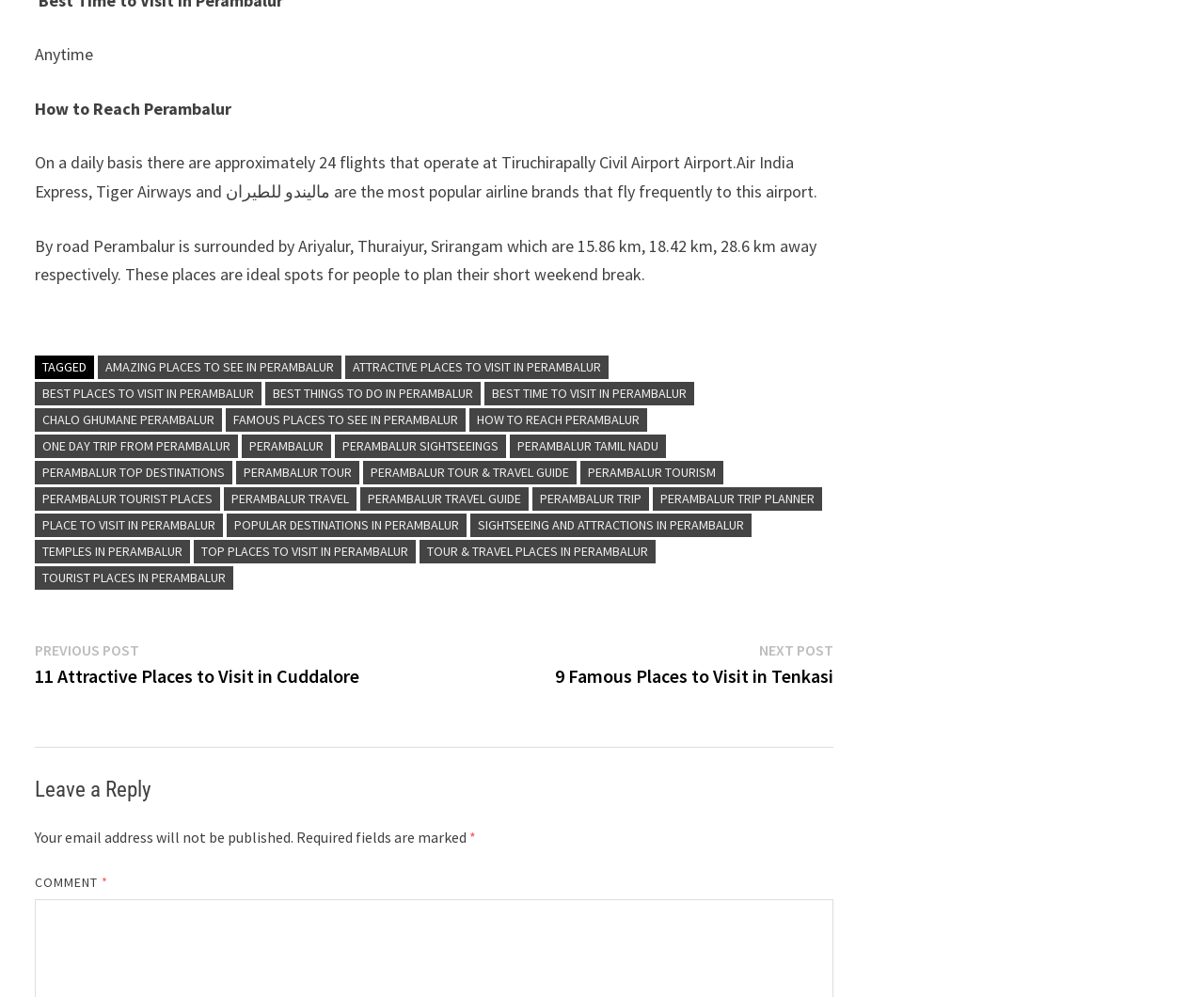Give a short answer to this question using one word or a phrase:
How far is Srirangam from Perambalur?

28.6 km